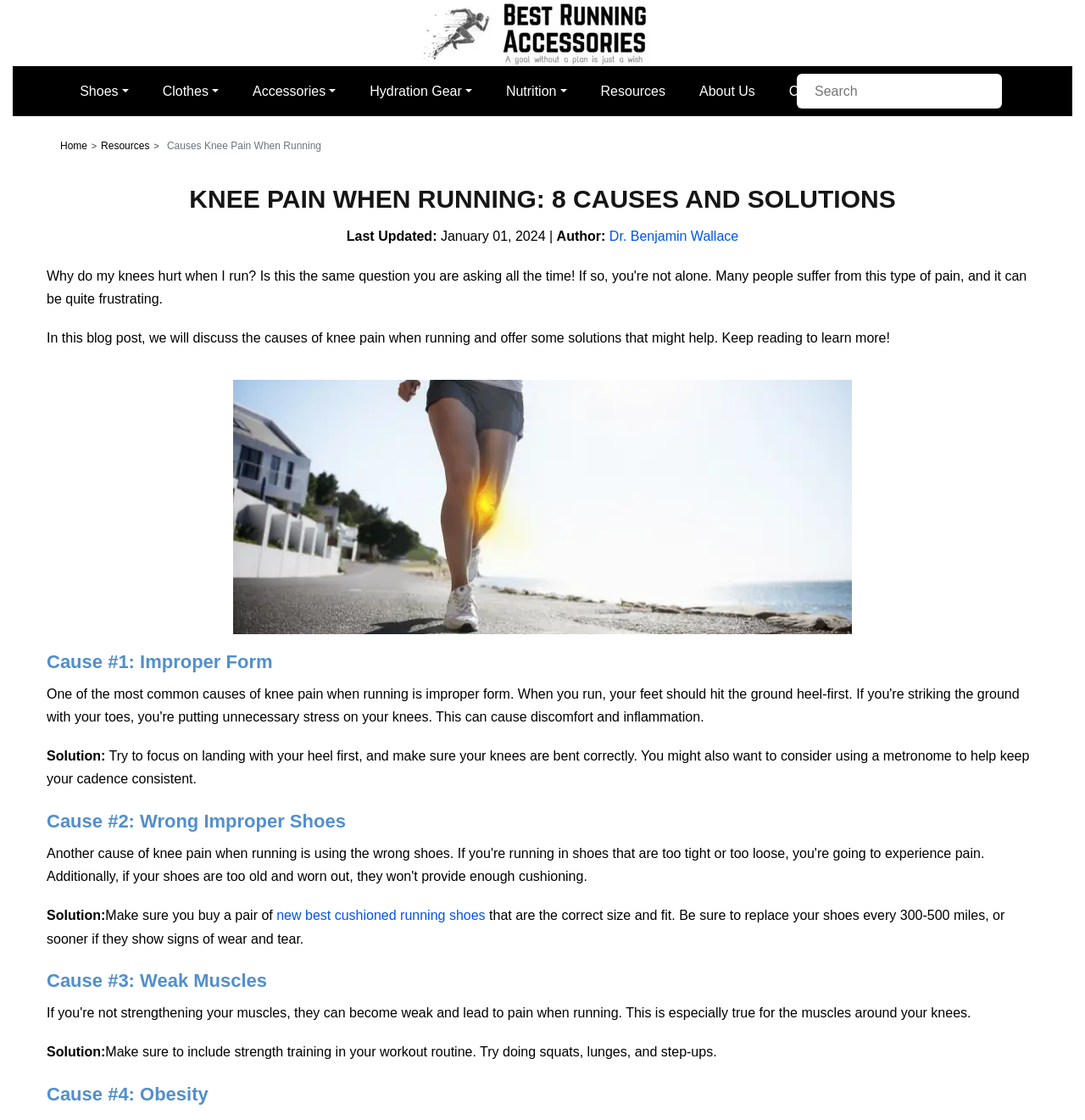Generate the text content of the main heading of the webpage.

KNEE PAIN WHEN RUNNING: 8 CAUSES AND SOLUTIONS